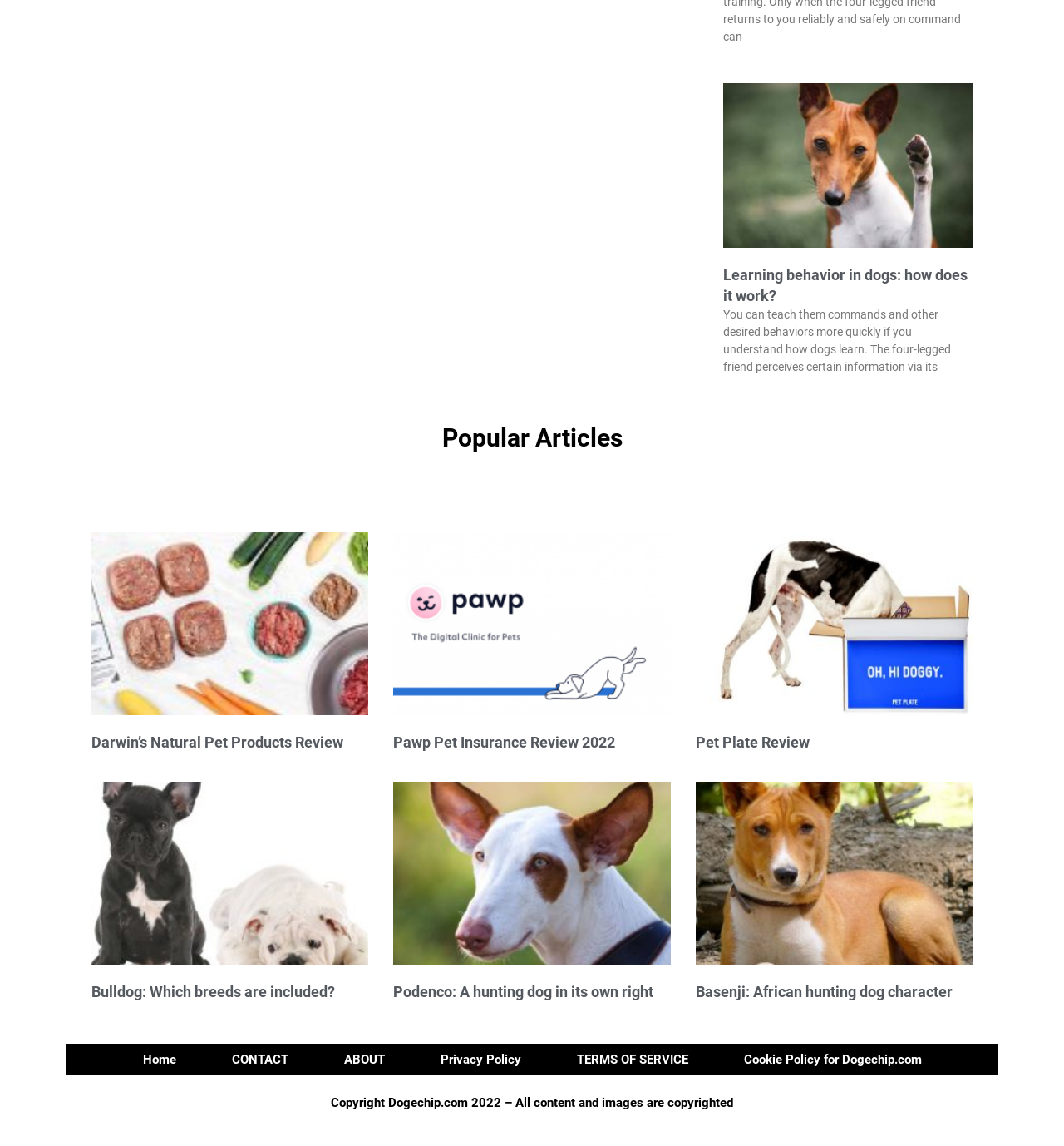Given the webpage screenshot, identify the bounding box of the UI element that matches this description: "TERMS OF SERVICE".

[0.52, 0.911, 0.668, 0.939]